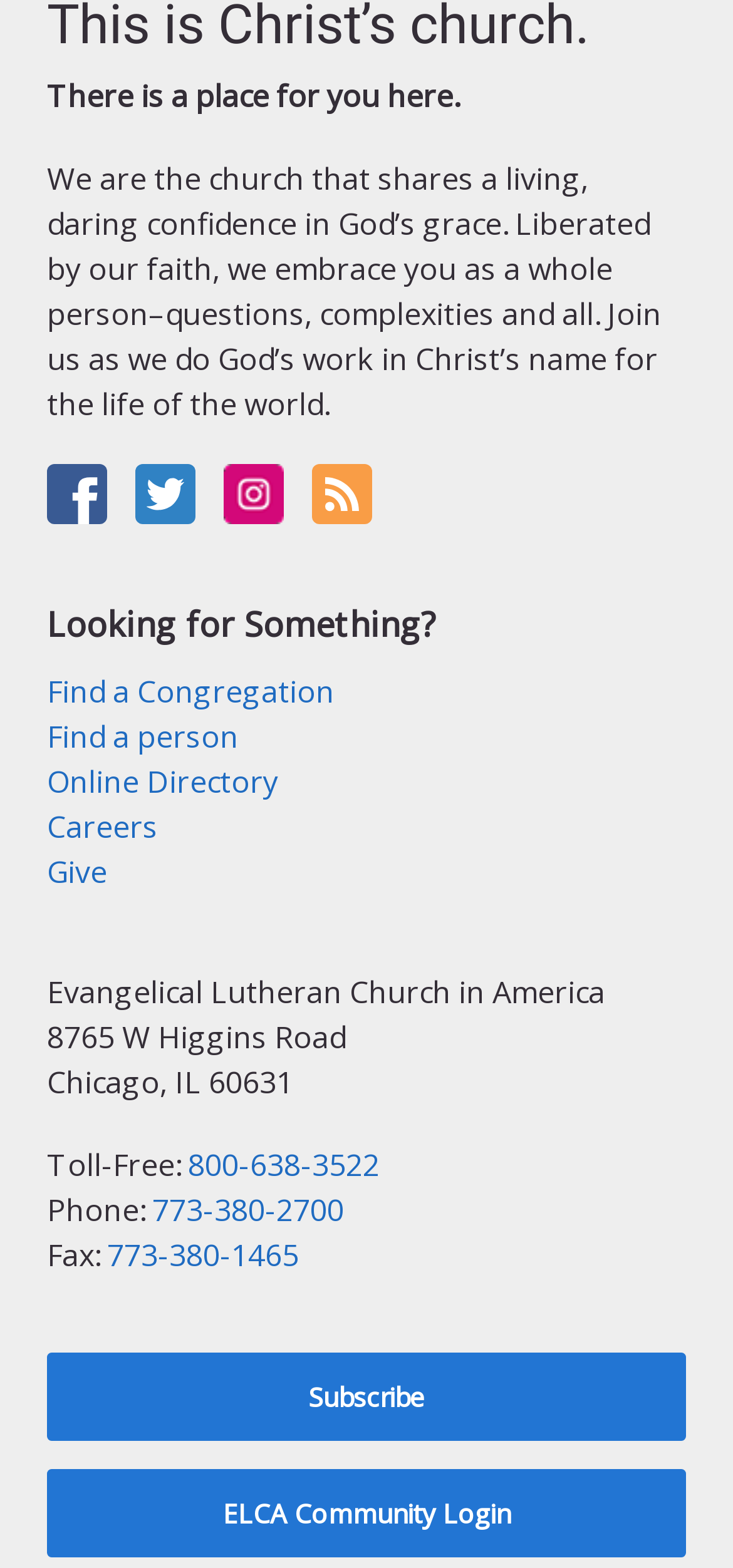Determine the coordinates of the bounding box for the clickable area needed to execute this instruction: "Call the toll-free number".

[0.256, 0.729, 0.518, 0.756]